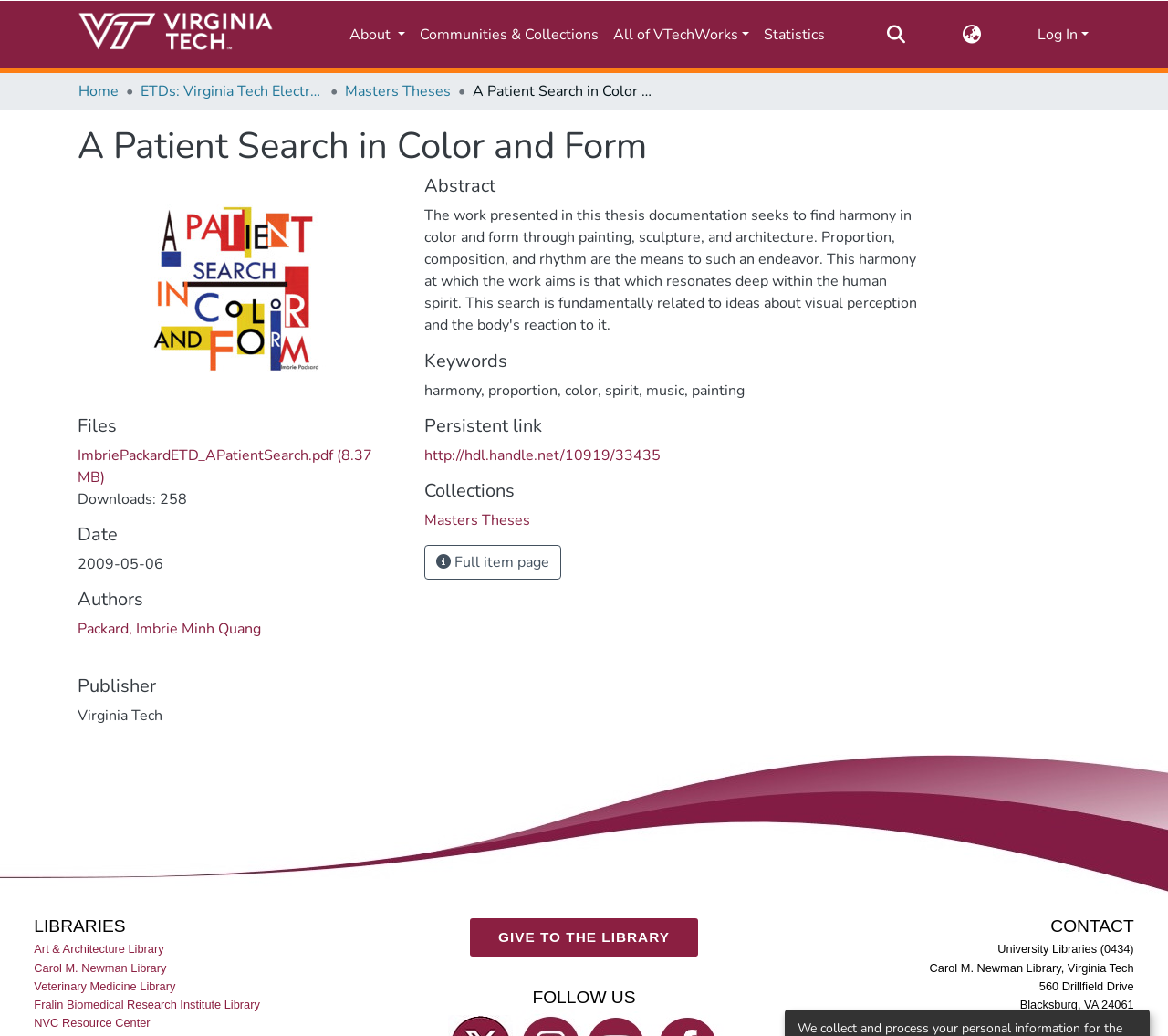Please analyze the image and give a detailed answer to the question:
Who is the author of the thesis?

I found the answer by looking at the 'Authors' section of the webpage, which lists the author's name as 'Packard, Imbrie Minh Quang'.